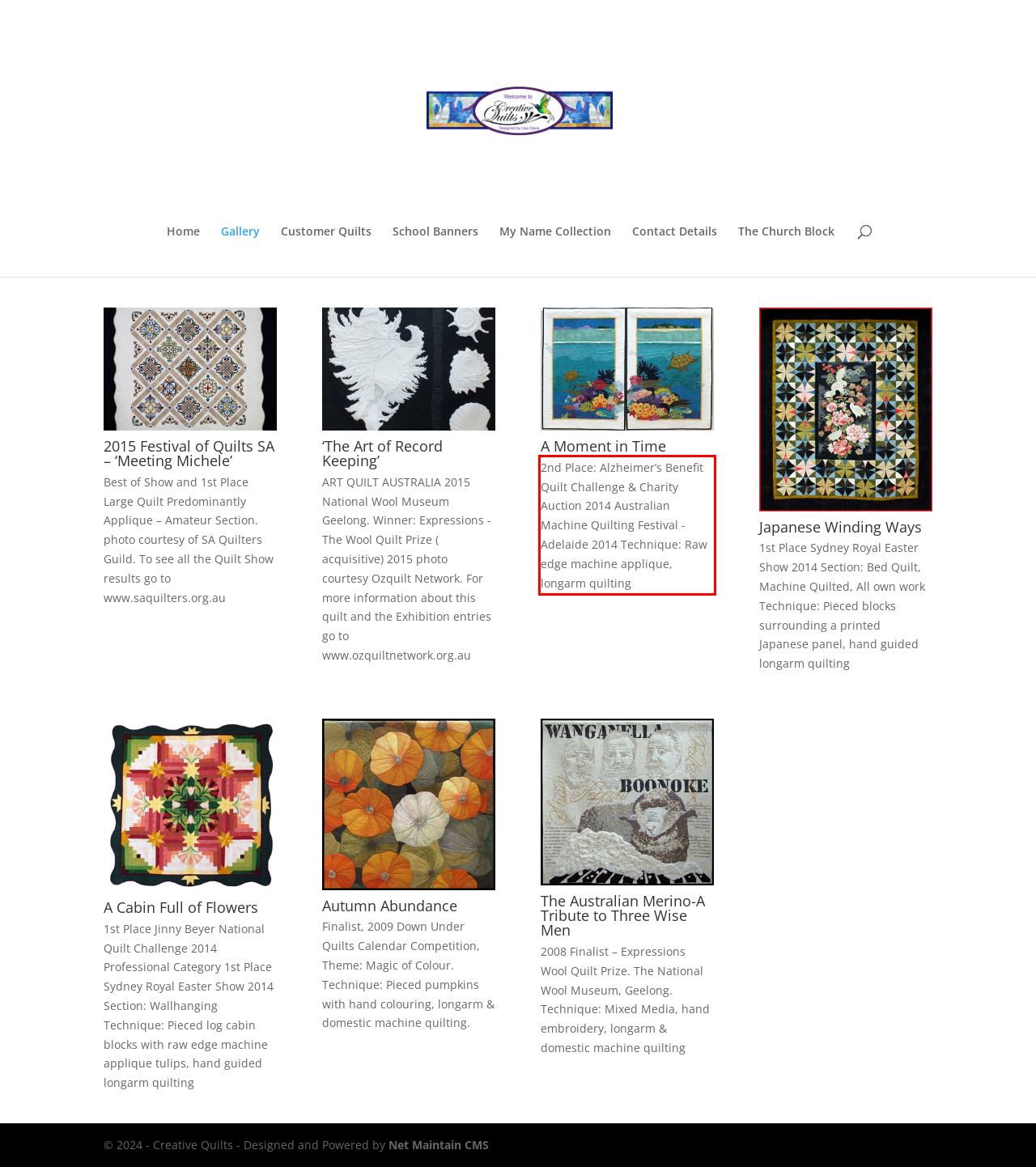Given a screenshot of a webpage with a red bounding box, please identify and retrieve the text inside the red rectangle.

2nd Place: Alzheimer’s Benefit Quilt Challenge & Charity Auction 2014 Australian Machine Quilting Festival -Adelaide 2014 Technique: Raw edge machine applique, longarm quilting